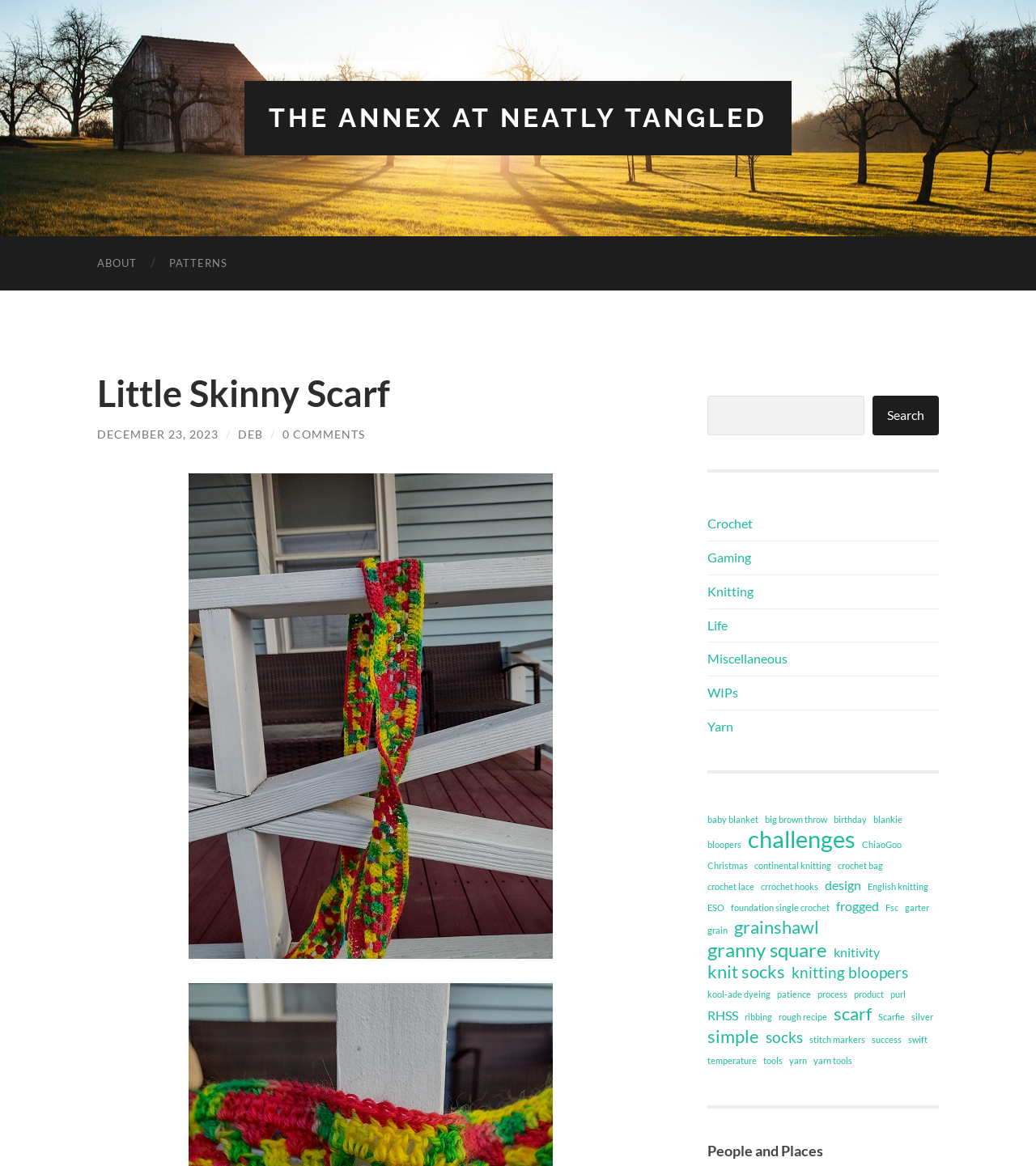Given the element description The Annex at Neatly Tangled, identify the bounding box coordinates for the UI element on the webpage screenshot. The format should be (top-left x, top-left y, bottom-right x, bottom-right y), with values between 0 and 1.

[0.259, 0.088, 0.741, 0.114]